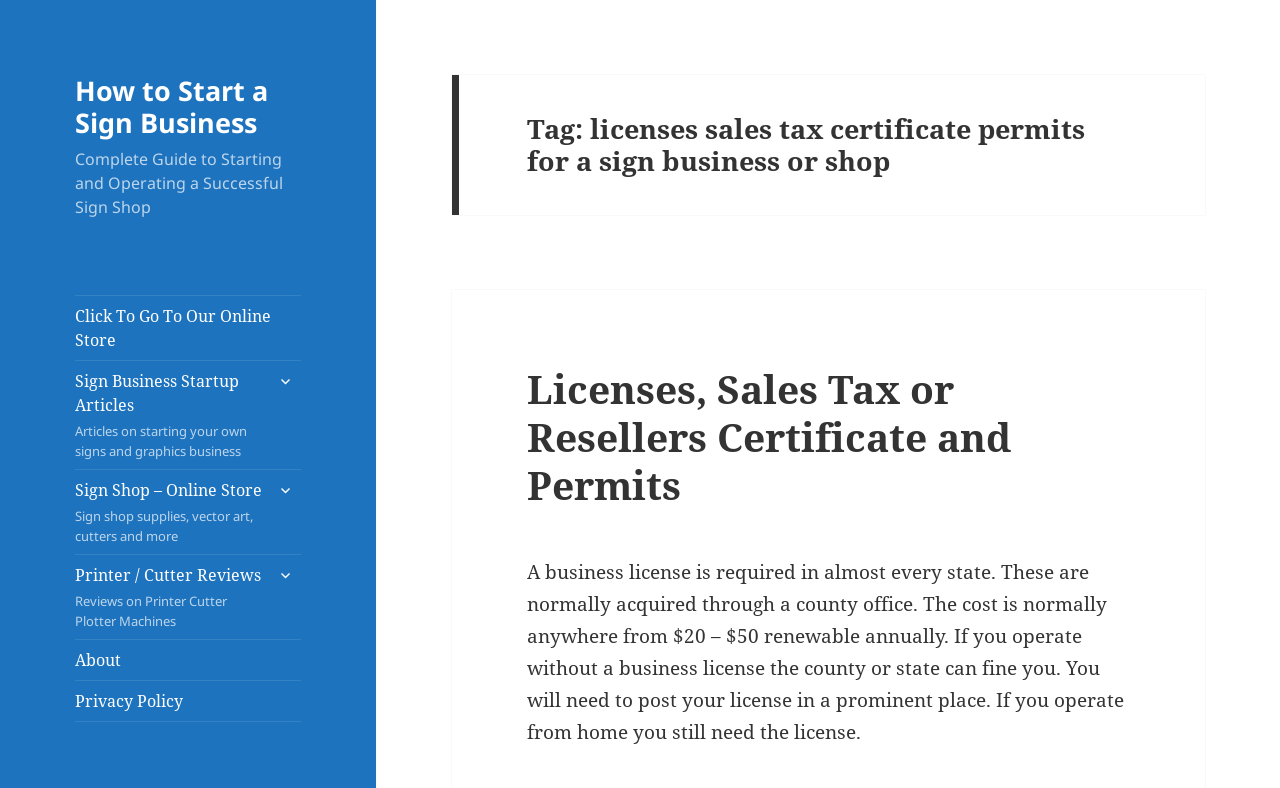Please extract the webpage's main title and generate its text content.

Tag: licenses sales tax certificate permits for a sign business or shop